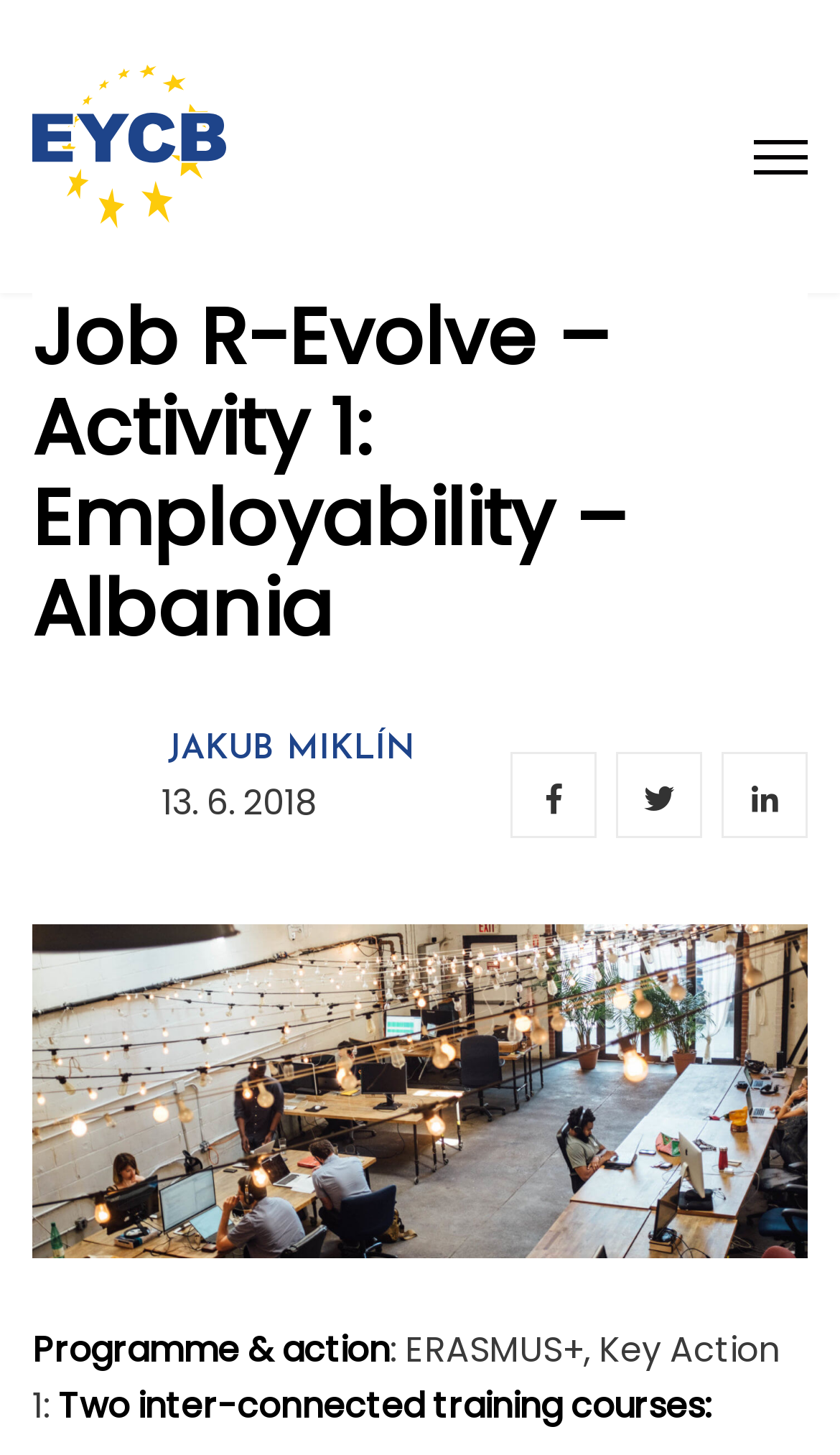Identify and provide the bounding box for the element described by: "alt="single-image"".

[0.038, 0.728, 0.962, 0.762]